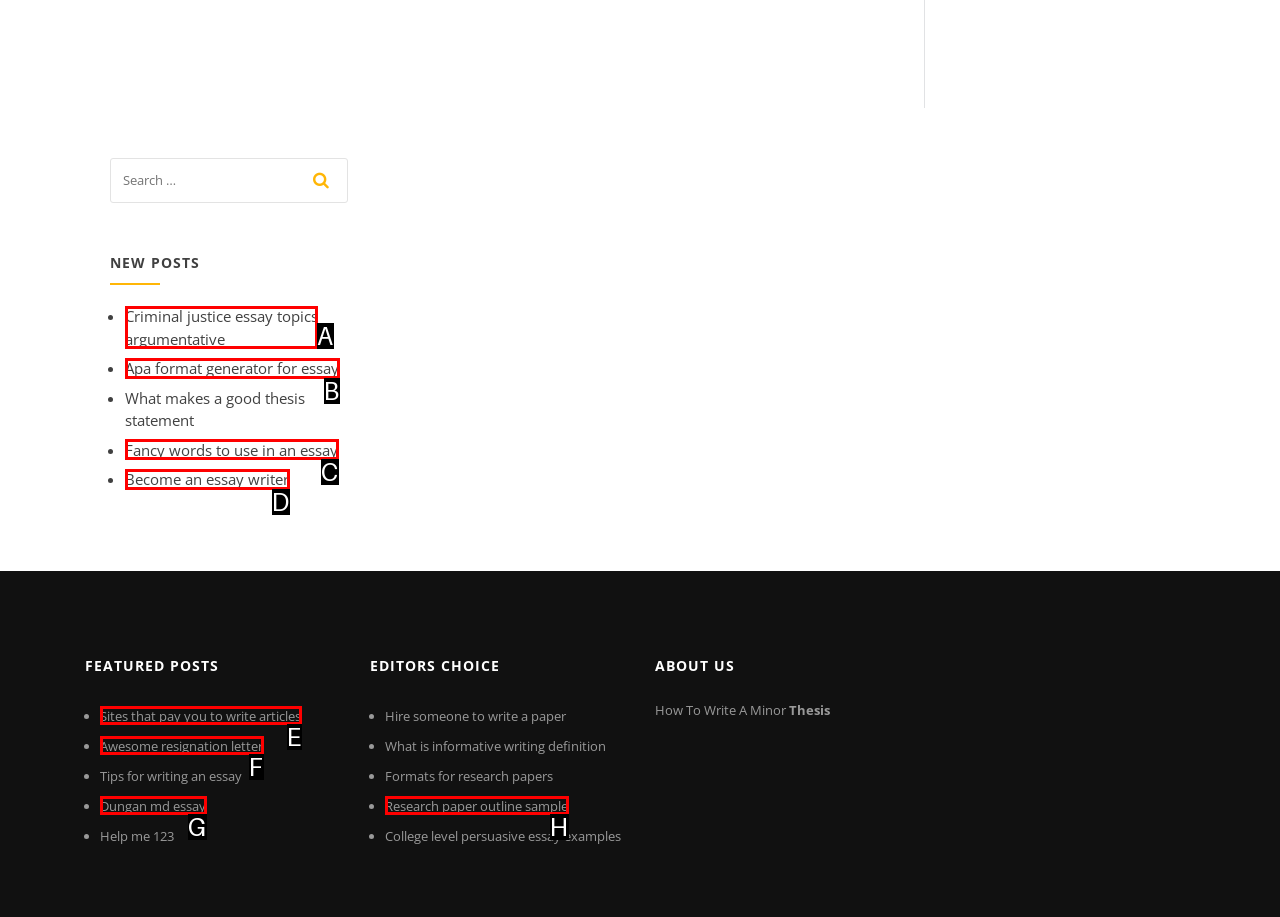Choose the HTML element that needs to be clicked for the given task: click on 'Criminal justice essay topics argumentative' Respond by giving the letter of the chosen option.

A